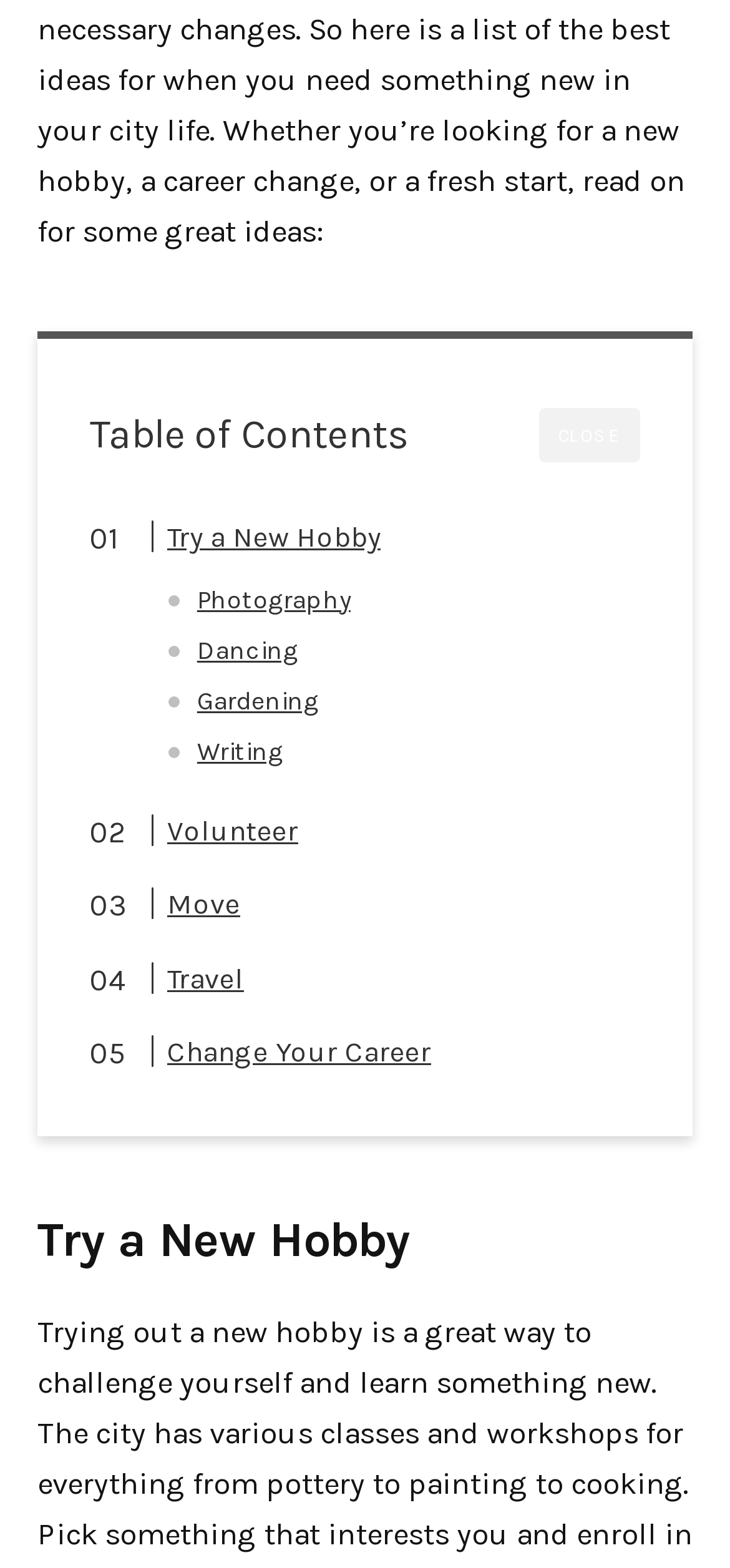Identify the bounding box coordinates of the clickable region necessary to fulfill the following instruction: "Click the 'CLOSE' button". The bounding box coordinates should be four float numbers between 0 and 1, i.e., [left, top, right, bottom].

[0.738, 0.261, 0.877, 0.295]